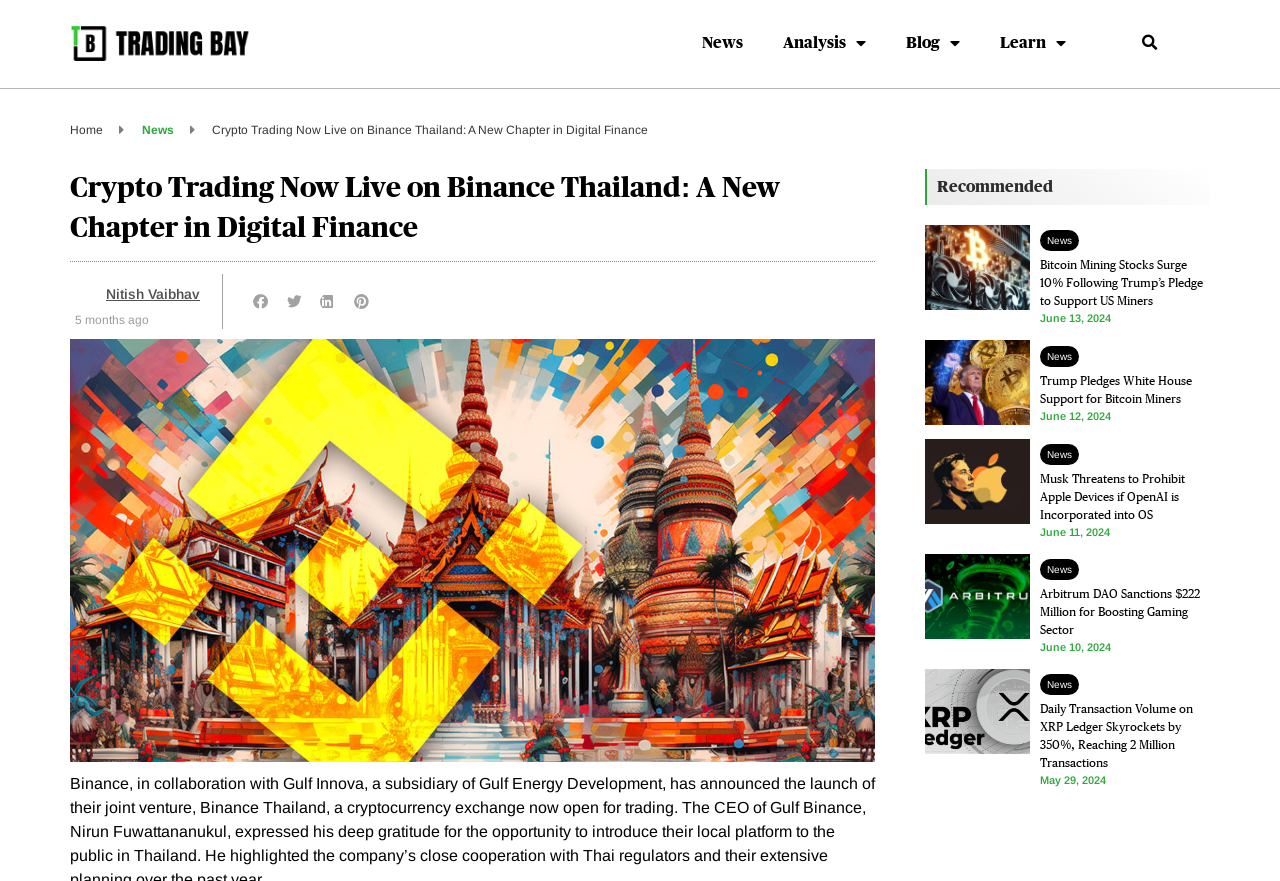Show the bounding box coordinates of the element that should be clicked to complete the task: "Read about Bitcoin Mining Stocks".

[0.813, 0.291, 0.945, 0.352]